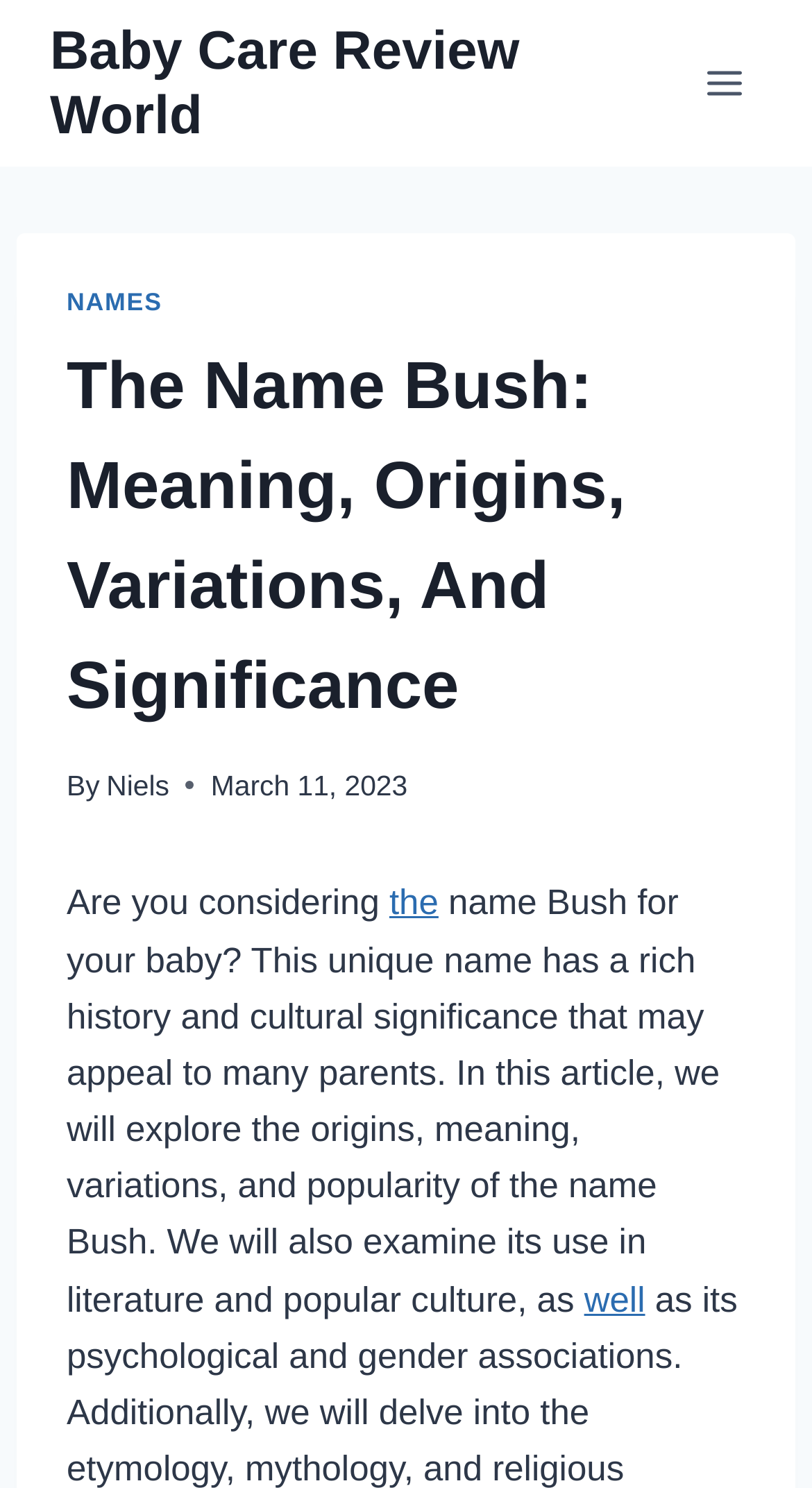Using the description "the", predict the bounding box of the relevant HTML element.

[0.479, 0.594, 0.54, 0.62]